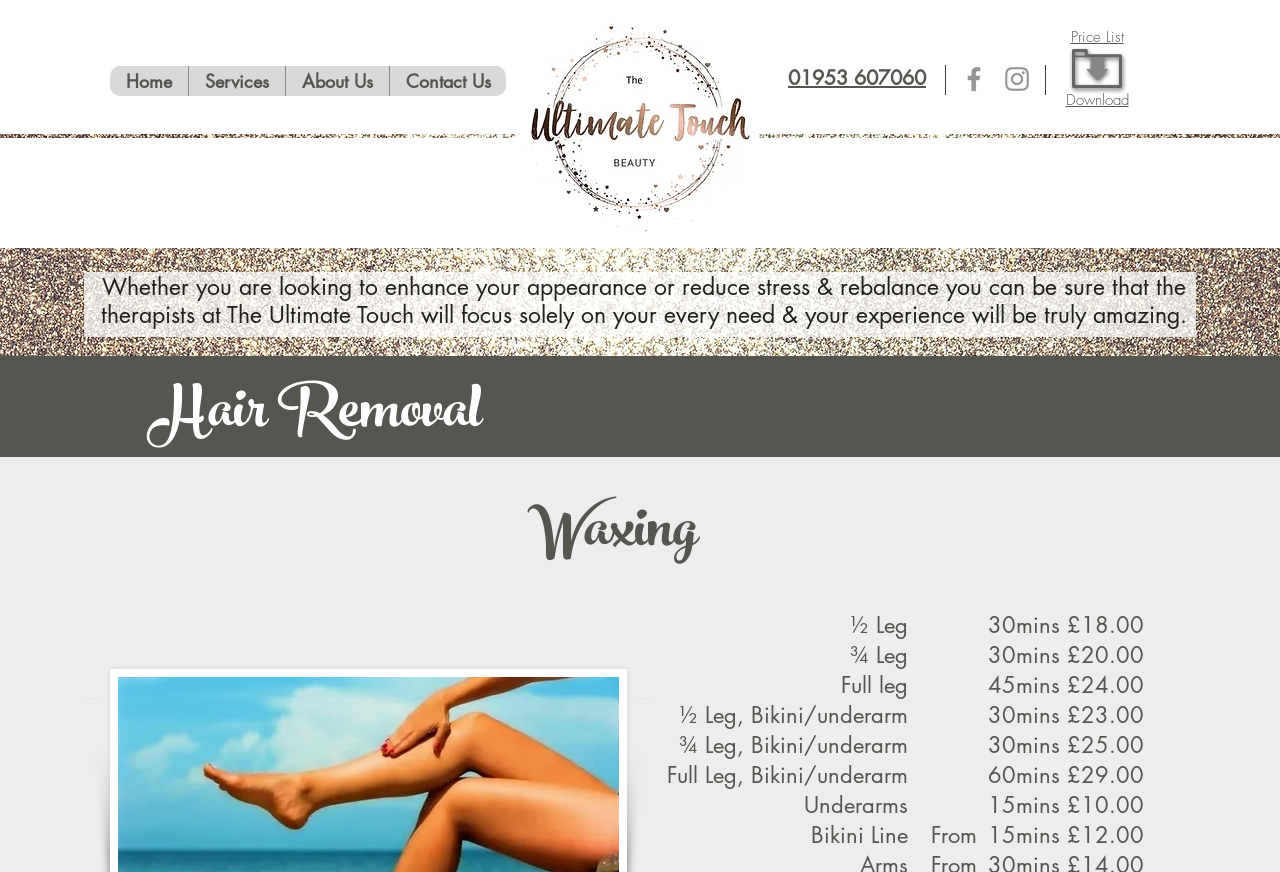Please specify the coordinates of the bounding box for the element that should be clicked to carry out this instruction: "View the Price List". The coordinates must be four float numbers between 0 and 1, formatted as [left, top, right, bottom].

[0.836, 0.032, 0.878, 0.053]